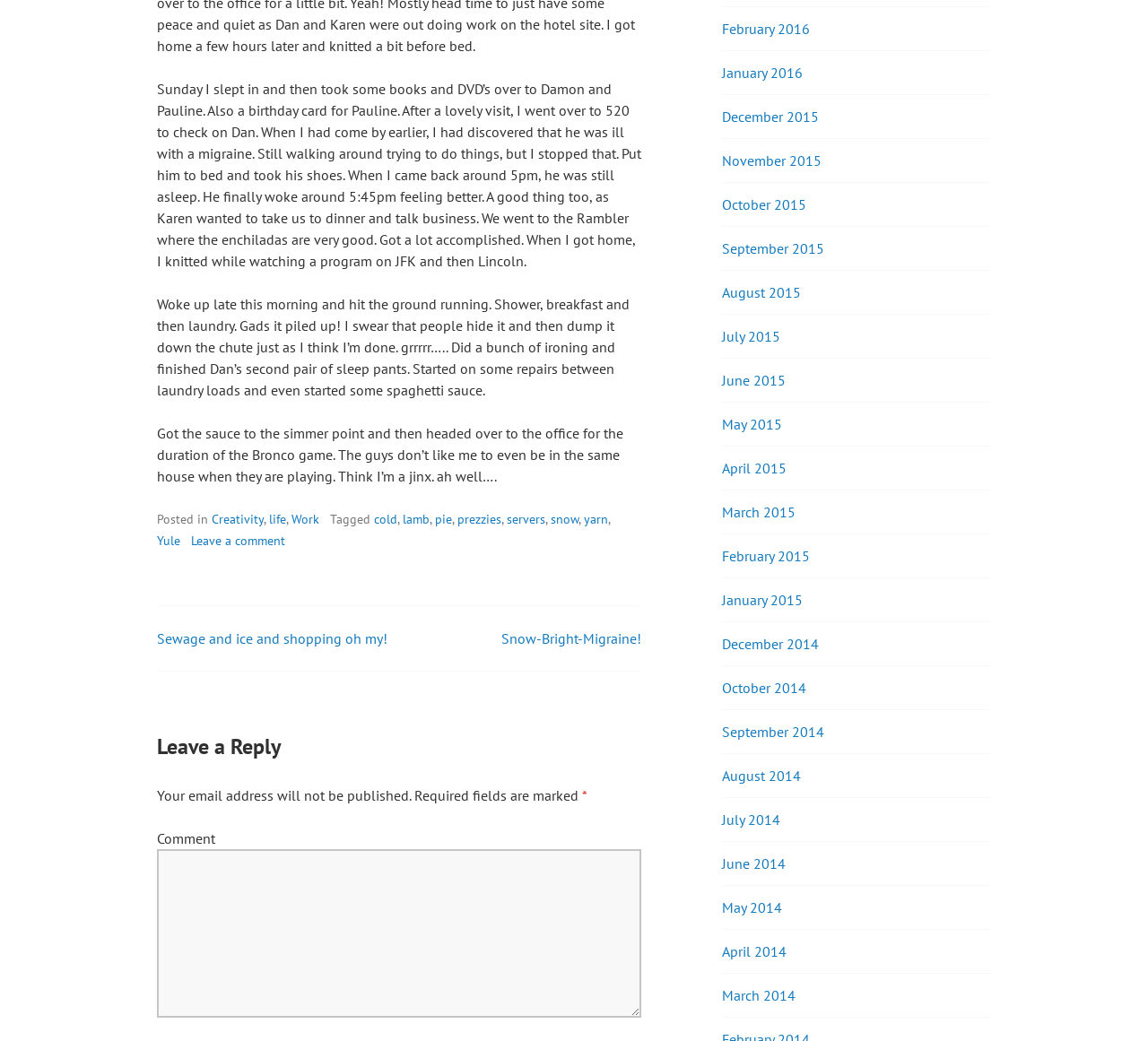Please provide the bounding box coordinates for the element that needs to be clicked to perform the instruction: "Click the 'February 2016' link". The coordinates must consist of four float numbers between 0 and 1, formatted as [left, top, right, bottom].

[0.629, 0.019, 0.705, 0.036]